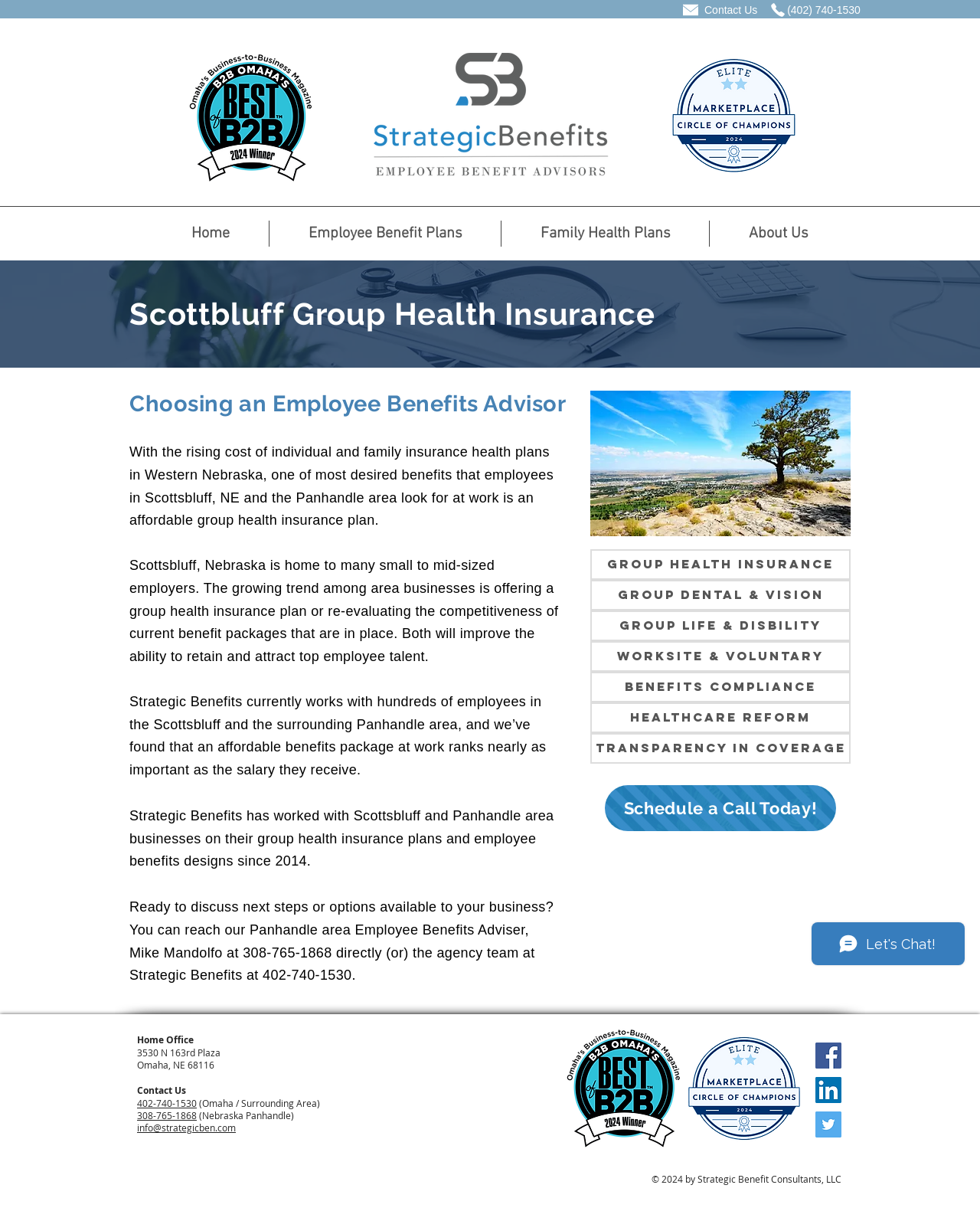Give the bounding box coordinates for the element described by: "Group Dental & Vision".

[0.602, 0.475, 0.868, 0.5]